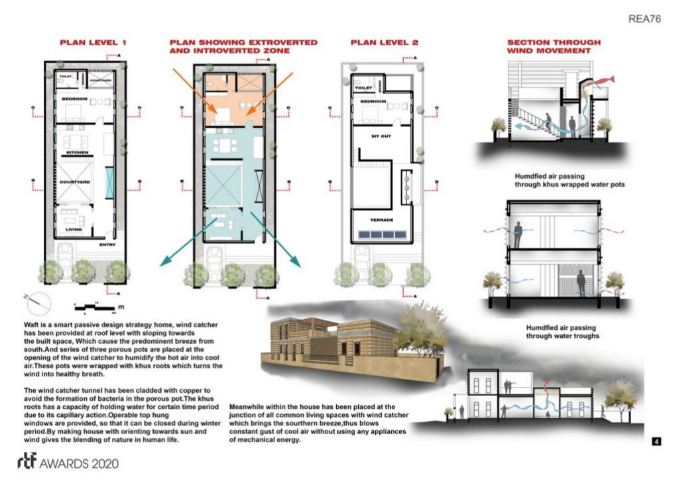Answer in one word or a short phrase: 
How many plan levels are shown in the image?

Three